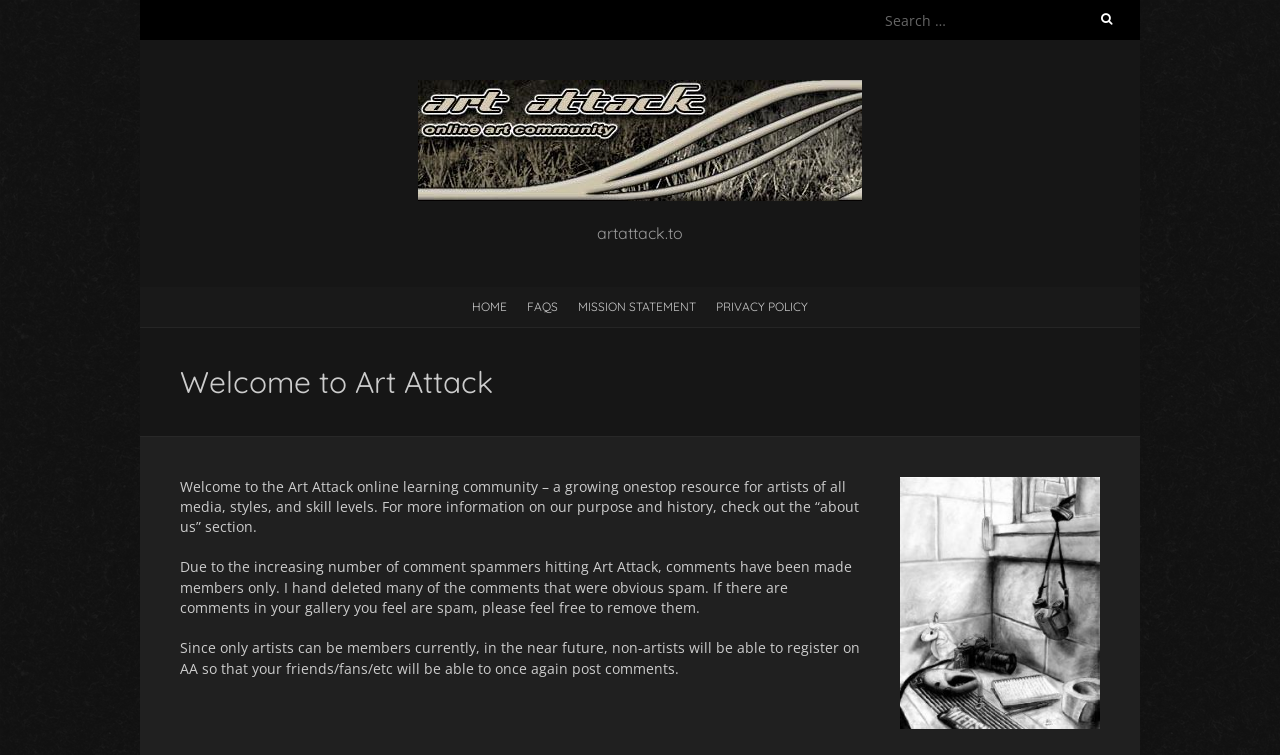Using the details from the image, please elaborate on the following question: Why are comments restricted to members only?

The reason for restricting comments to members only can be found in the text 'Due to the increasing number of comment spammers hitting Art Attack, comments have been made members only' which explains that the restriction is due to the problem of comment spammers.